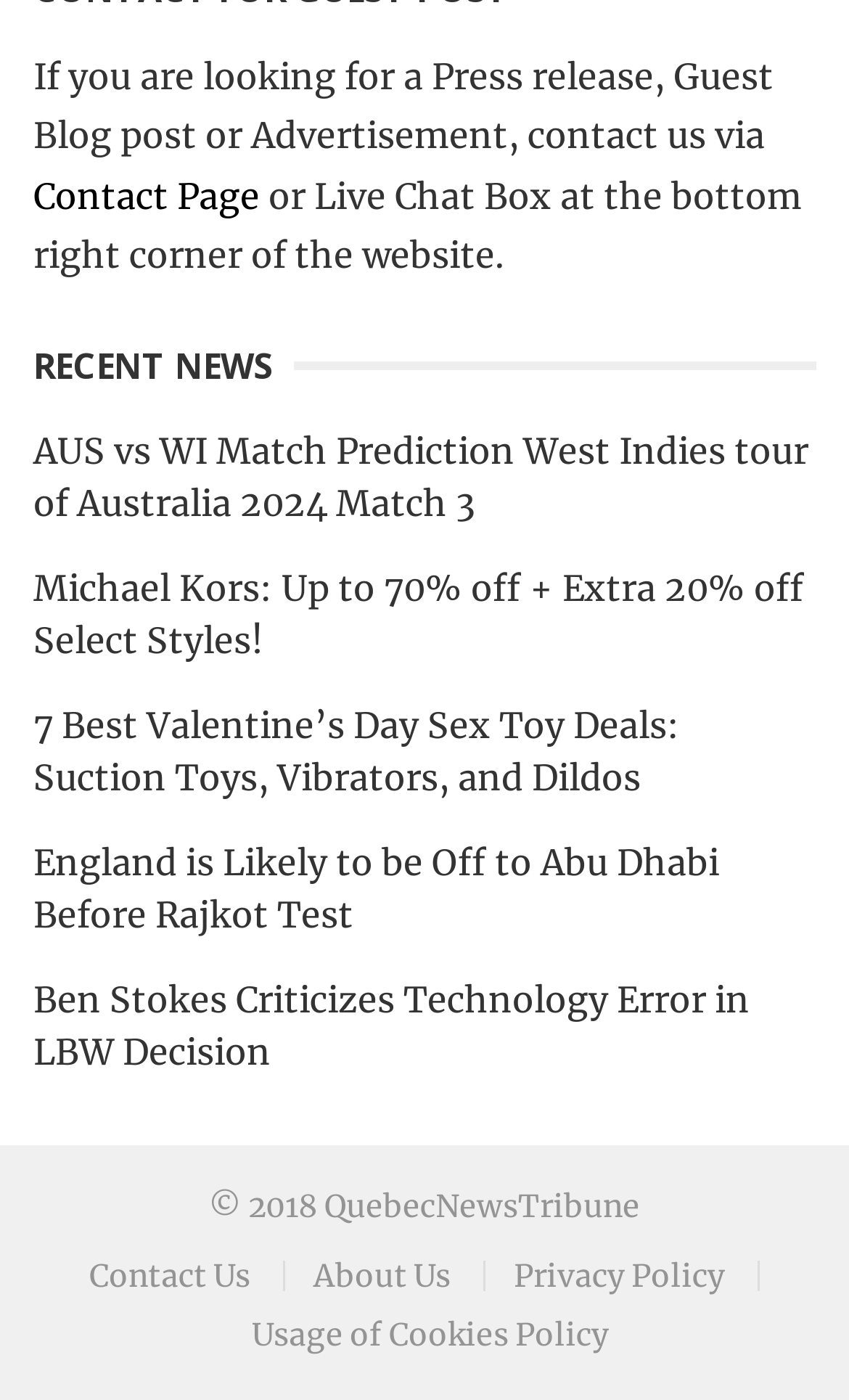Find the bounding box coordinates for the element described here: "About Us".

[0.369, 0.898, 0.531, 0.926]